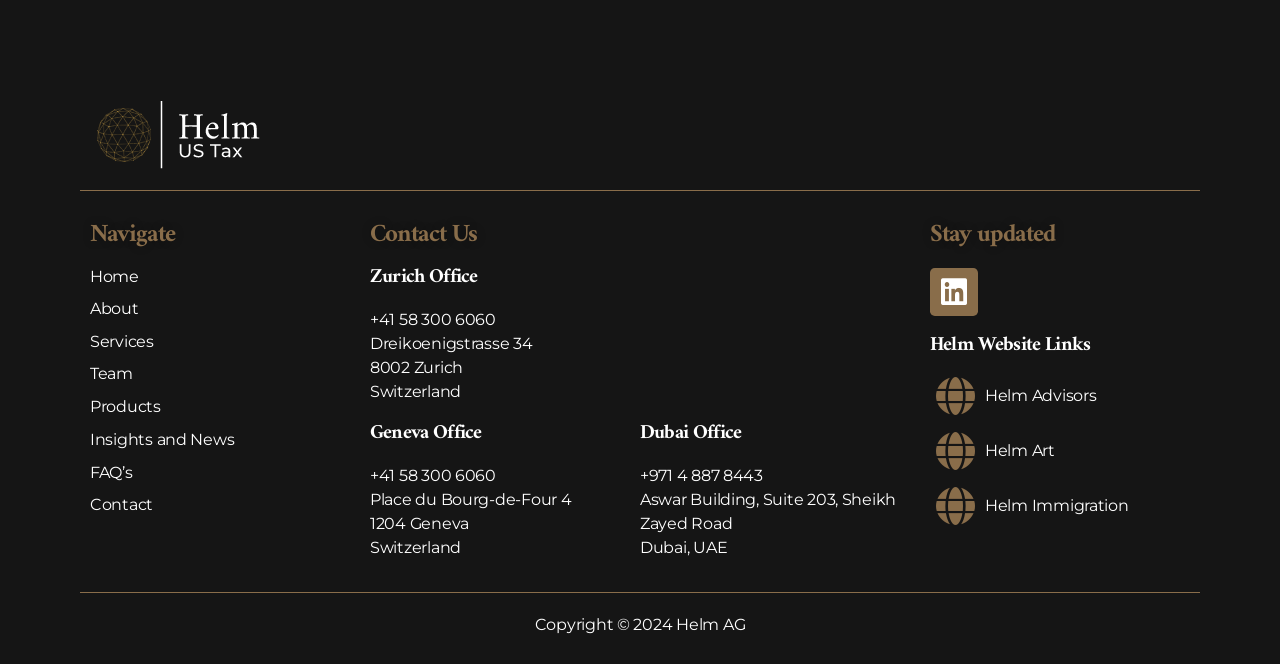Please analyze the image and give a detailed answer to the question:
What is the name of the company's immigration service?

I found the name of the immigration service by looking at the 'Helm Website Links' section, where it is listed as 'Helm Immigration'.